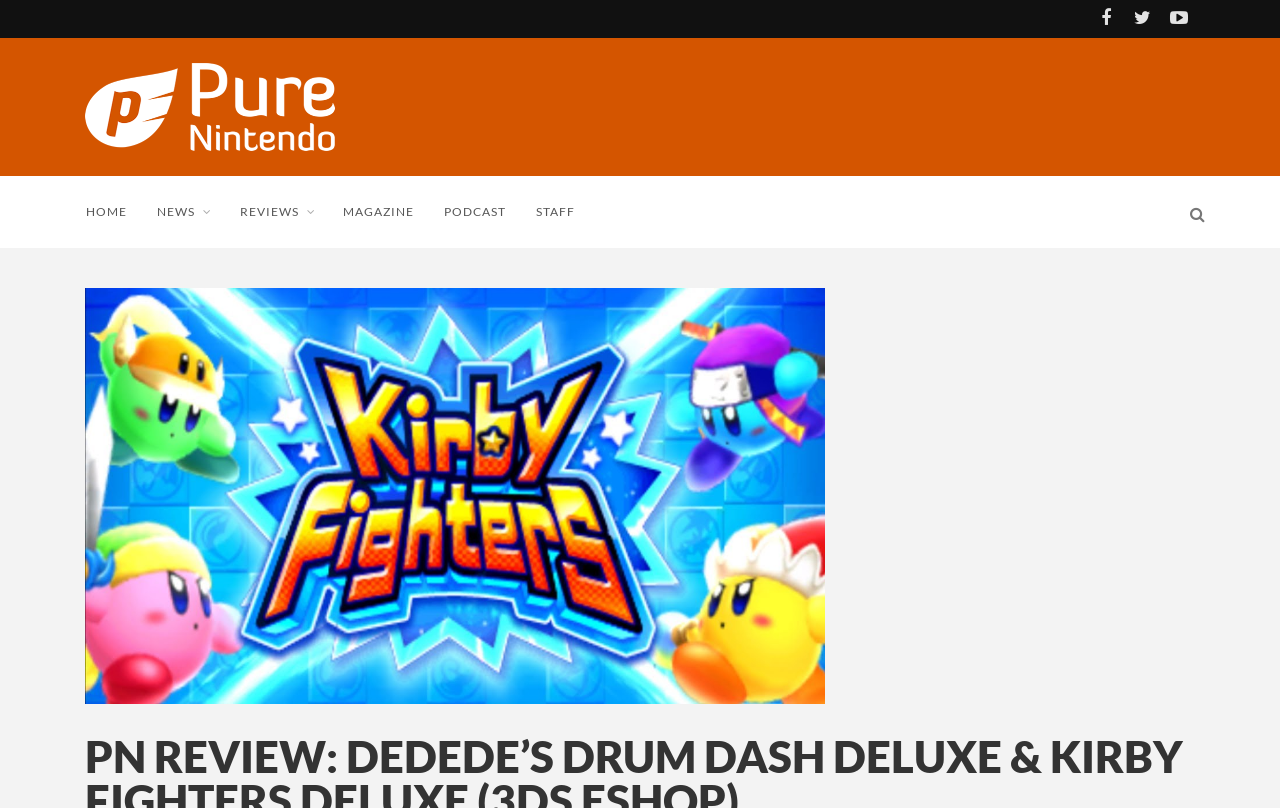What is the main heading displayed on the webpage? Please provide the text.

PN REVIEW: DEDEDE’S DRUM DASH DELUXE & KIRBY FIGHTERS DELUXE (3DS ESHOP)